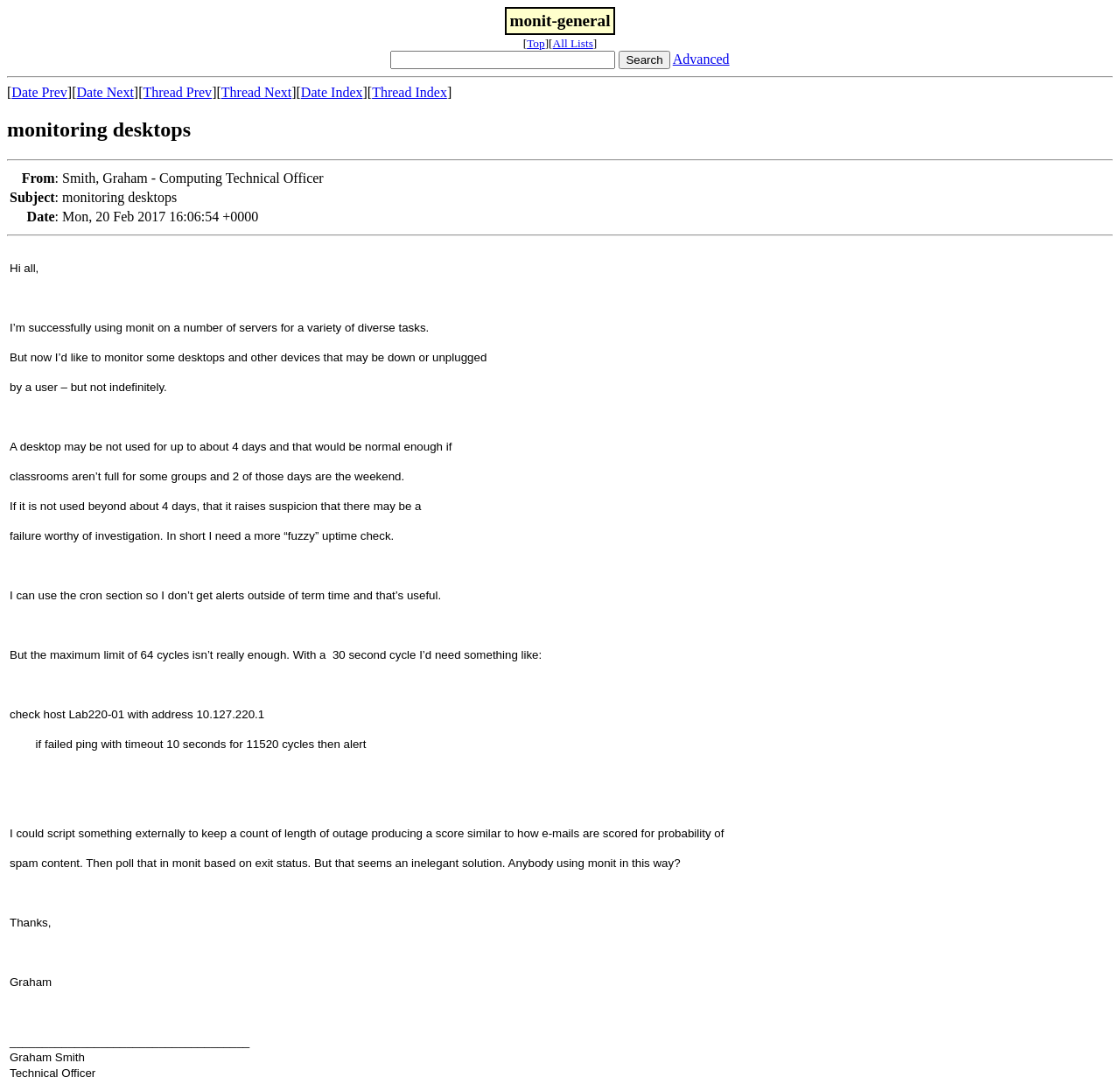Please identify the bounding box coordinates of the region to click in order to complete the task: "click the 'Search' button". The coordinates must be four float numbers between 0 and 1, specified as [left, top, right, bottom].

[0.553, 0.047, 0.598, 0.064]